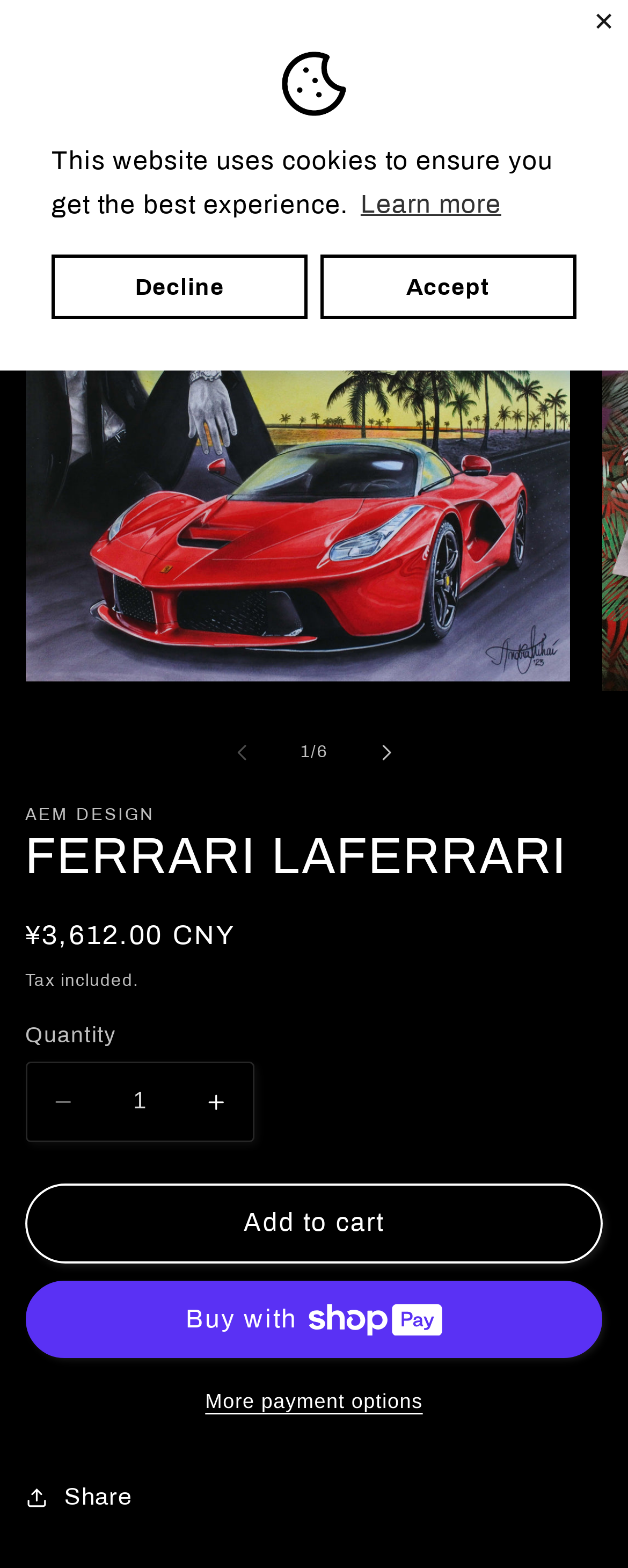What is the name of the car?
Provide a comprehensive and detailed answer to the question.

I found the answer by looking at the heading element on the webpage, which says 'FERRARI LAFERRARI'.